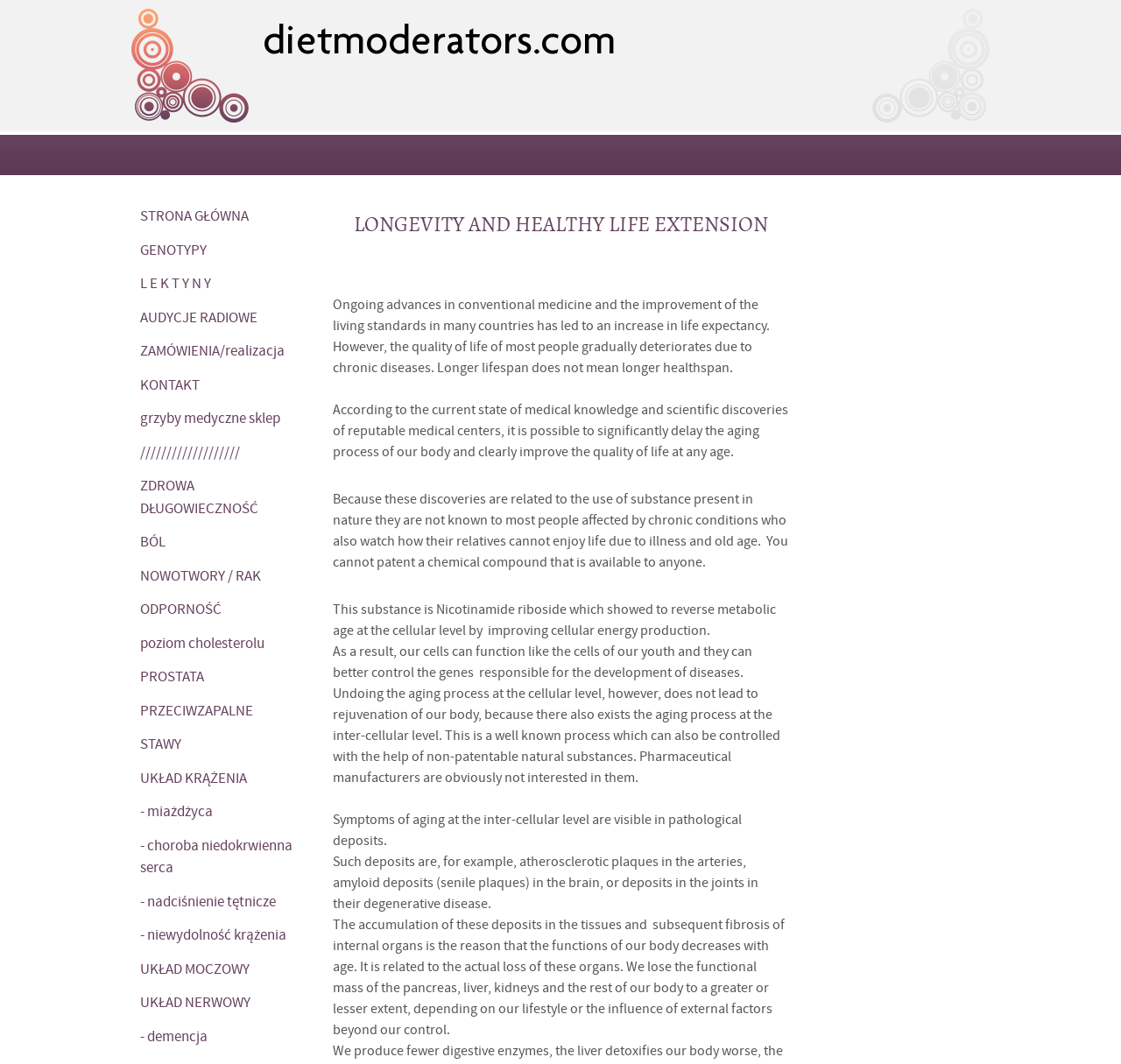Identify the bounding box coordinates of the region I need to click to complete this instruction: "Read about healthy longevity".

[0.117, 0.443, 0.273, 0.493]